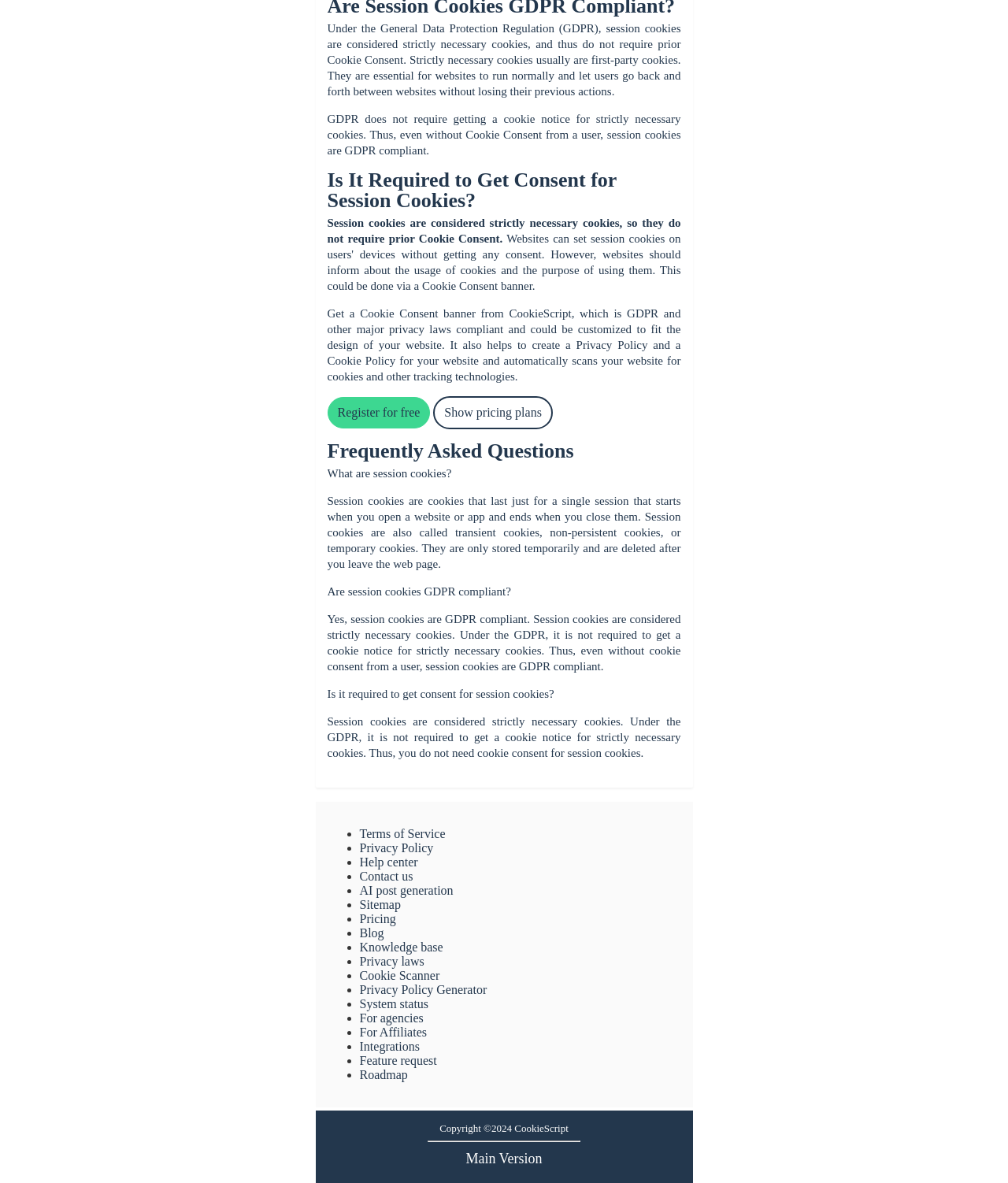Locate the bounding box coordinates of the clickable region necessary to complete the following instruction: "Read the Terms of Service". Provide the coordinates in the format of four float numbers between 0 and 1, i.e., [left, top, right, bottom].

[0.357, 0.699, 0.442, 0.711]